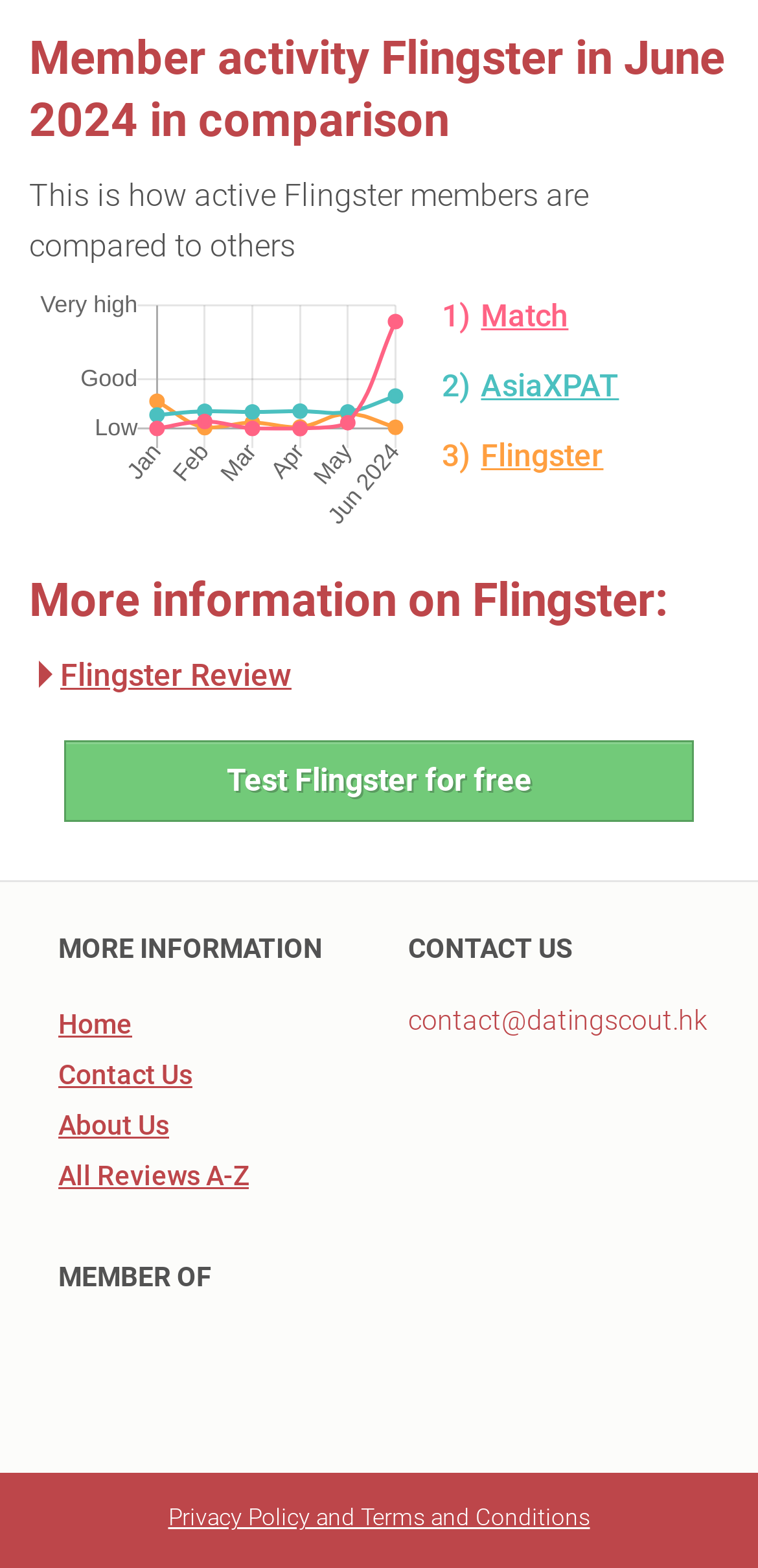Using the provided description: "Contact Us", find the bounding box coordinates of the corresponding UI element. The output should be four float numbers between 0 and 1, in the format [left, top, right, bottom].

[0.077, 0.676, 0.254, 0.696]